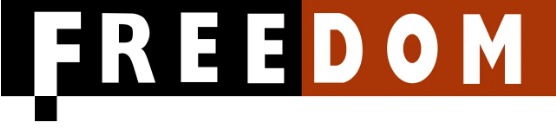Give a thorough caption of the image, focusing on all visible elements.

The image features the bold and striking logo of "Freedom News." The design employs a contemporary aesthetic, with the word "FREEDOM" emphasized in uppercase letters. The first half of the word is in black, drawing attention, while the second half transitions to a vibrant orange-brown hue, creating a visually appealing contrast. This logo encapsulates the publication's commitment to delivering news and insights, particularly focused on themes of social justice, protest, and freedom of expression. The overall design reflects the dynamic and activist nature of Freedom News, underlining its mission to bring attention to critical issues of our time.